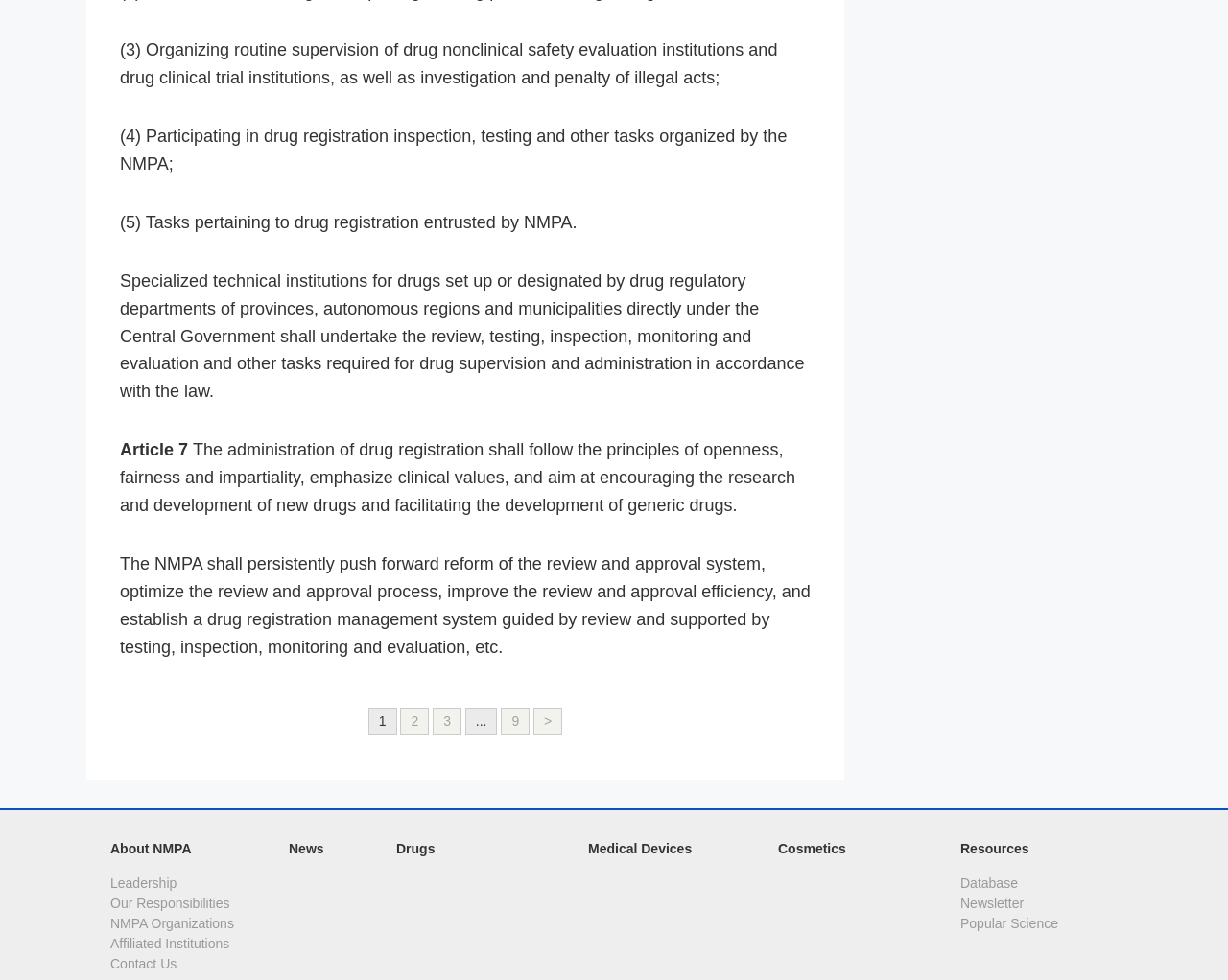Identify the bounding box coordinates of the clickable section necessary to follow the following instruction: "View News". The coordinates should be presented as four float numbers from 0 to 1, i.e., [left, top, right, bottom].

[0.235, 0.858, 0.264, 0.873]